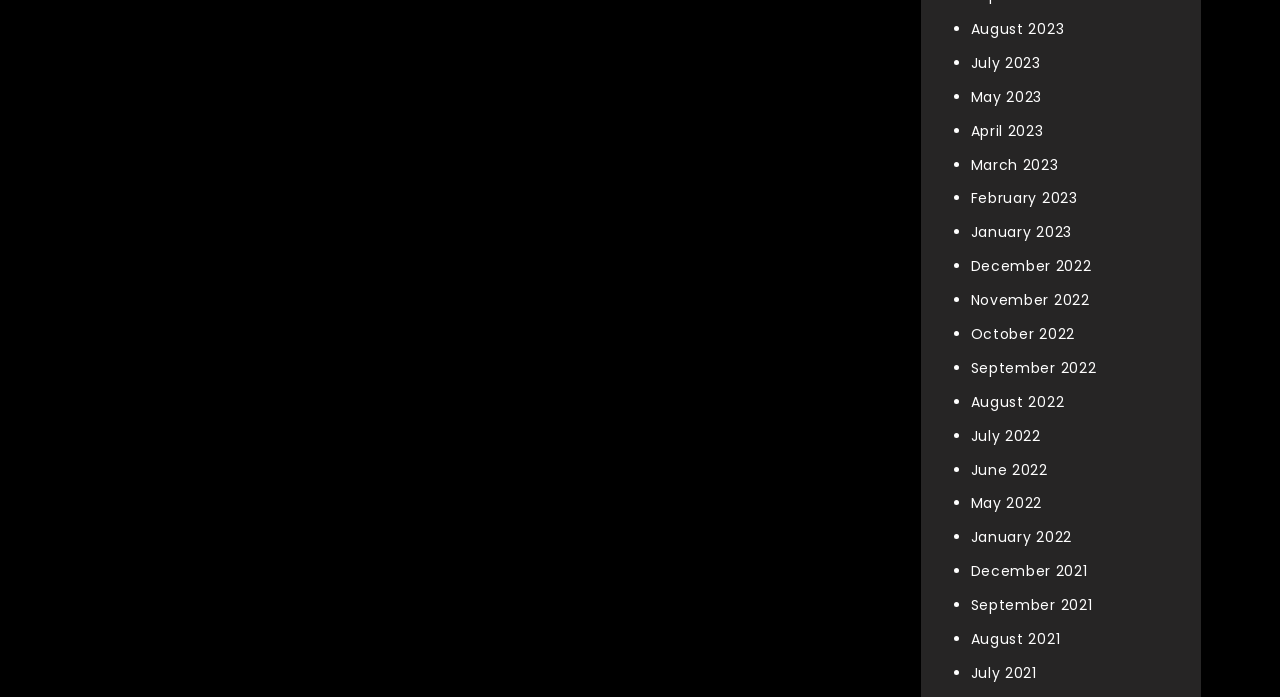Locate the coordinates of the bounding box for the clickable region that fulfills this instruction: "View January 2023".

[0.758, 0.319, 0.837, 0.348]